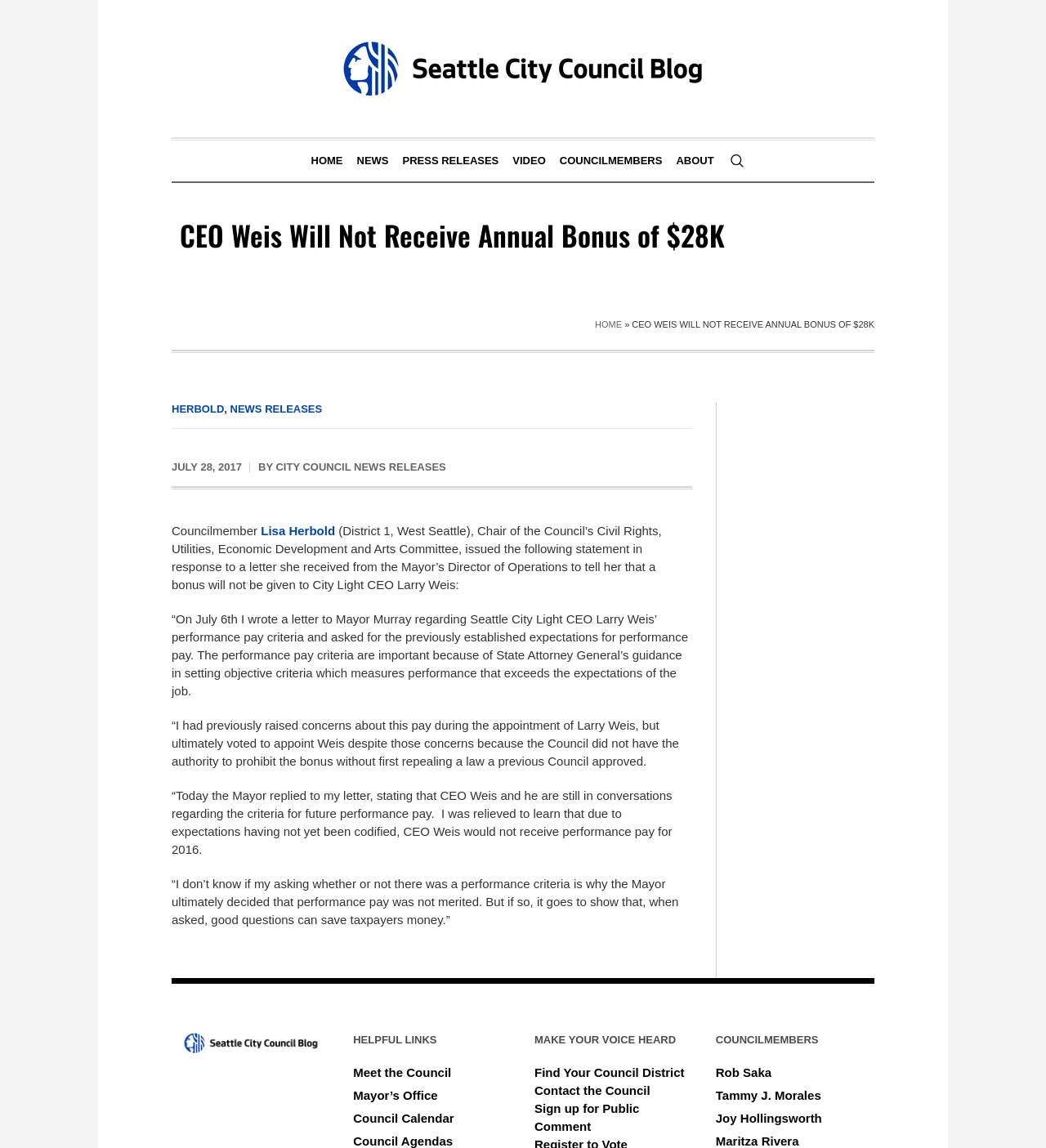Highlight the bounding box coordinates of the region I should click on to meet the following instruction: "Visit Councilmember Lisa Herbold's page".

[0.249, 0.456, 0.32, 0.468]